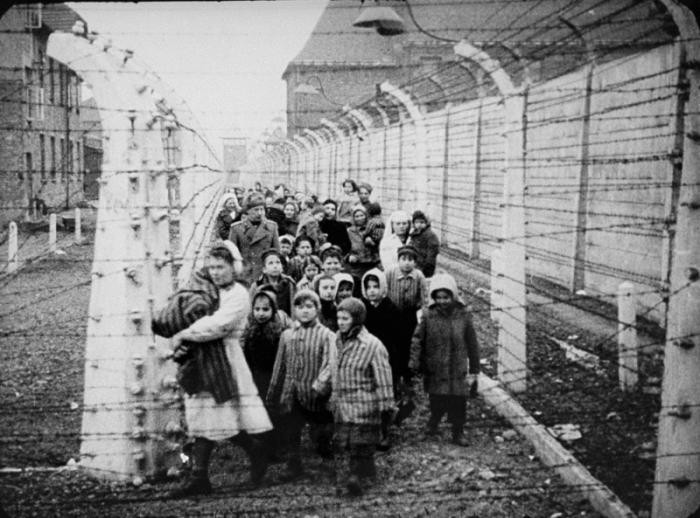Can you give a comprehensive explanation to the question given the content of the image?
What is the significance of the twin sisters in the image?

The presence of two sets of twin sisters standing beside a nurse in the image serves to highlight the innocence and vulnerability of youth amidst the tragedy of the Holocaust, and specifically, the brutal medical experiments conducted by Nazi physician Josef Mengele on children during the camp's operation.